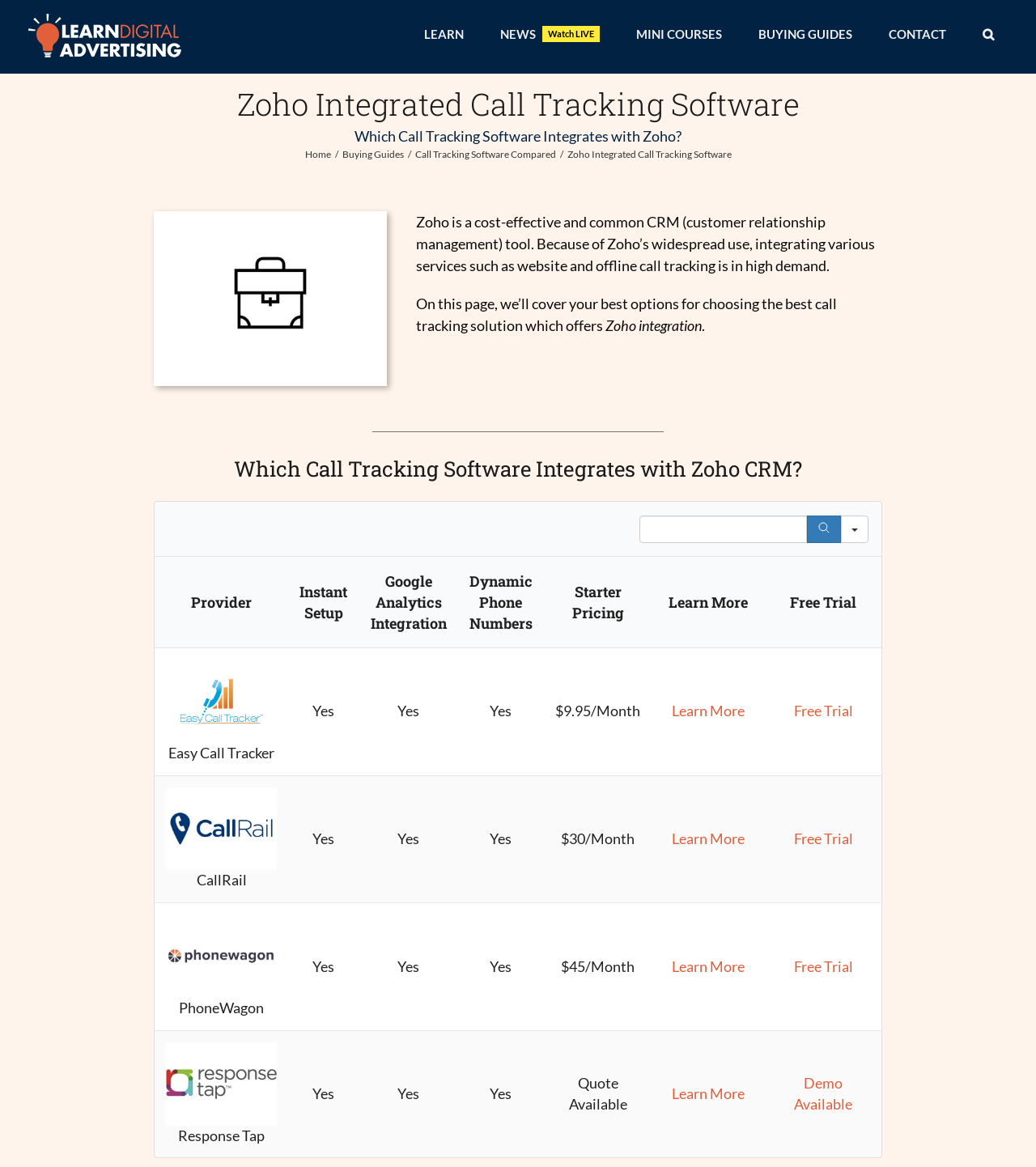Please specify the bounding box coordinates for the clickable region that will help you carry out the instruction: "Click the 'Learn Digital Advertising Logo' link".

[0.023, 0.008, 0.18, 0.055]